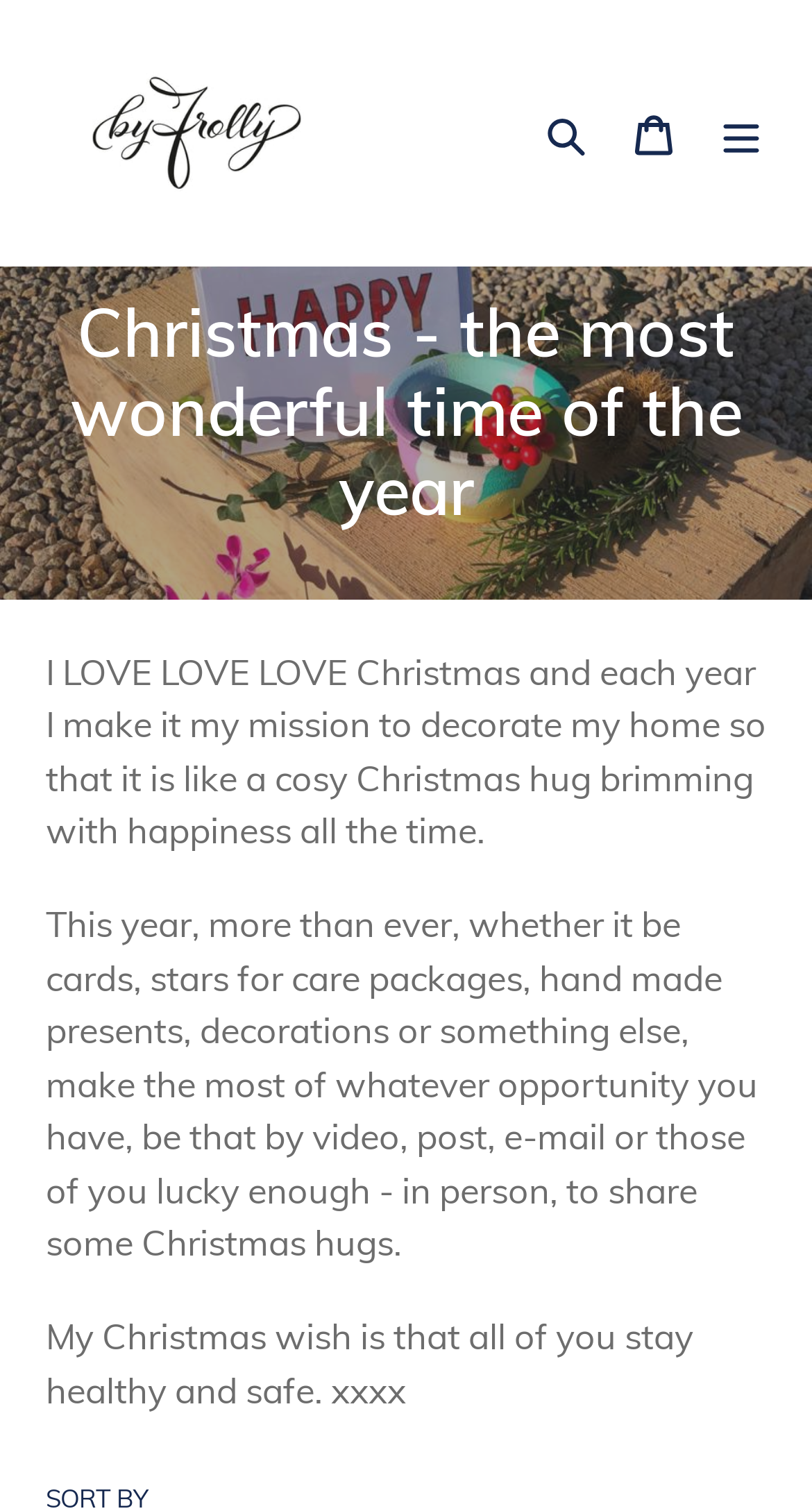What is the author's goal for their home during Christmas?
Look at the image and provide a short answer using one word or a phrase.

Cosy Christmas hug